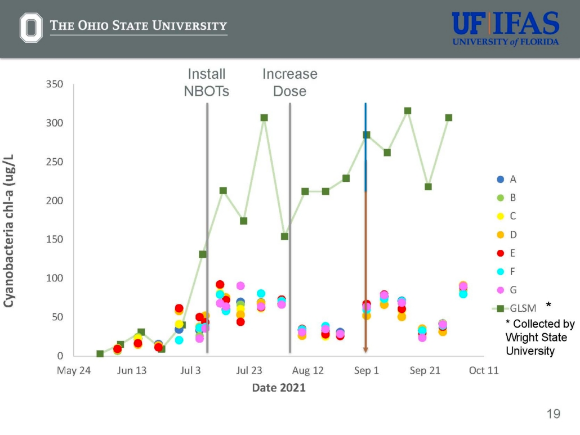What event occurred on June 13?
Refer to the image and provide a concise answer in one word or phrase.

Installation of NBOTs